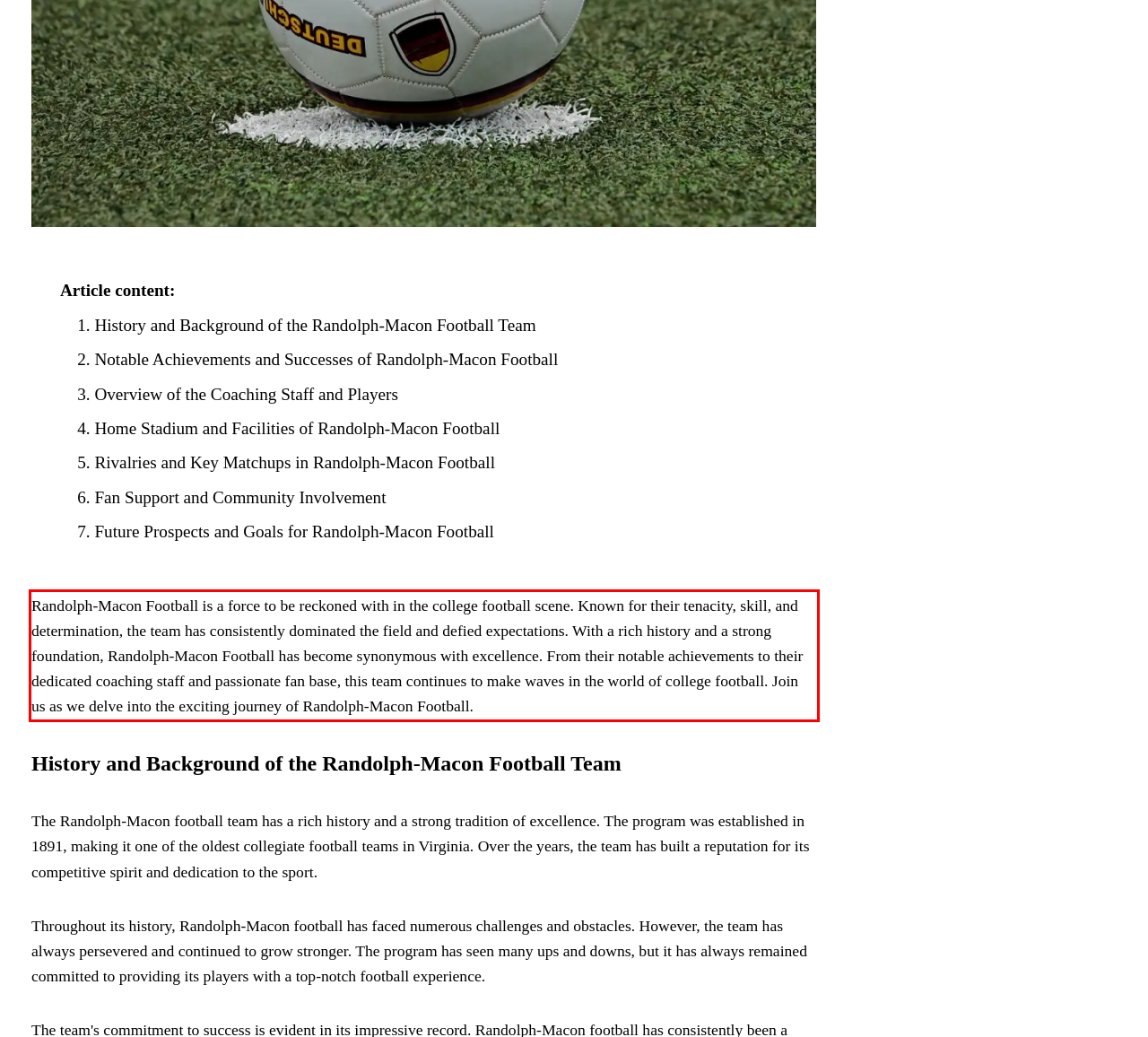Observe the screenshot of the webpage, locate the red bounding box, and extract the text content within it.

Randolph-Macon Football is a force to be reckoned with in the college football scene. Known for their tenacity, skill, and determination, the team has consistently dominated the field and defied expectations. With a rich history and a strong foundation, Randolph-Macon Football has become synonymous with excellence. From their notable achievements to their dedicated coaching staff and passionate fan base, this team continues to make waves in the world of college football. Join us as we delve into the exciting journey of Randolph-Macon Football.